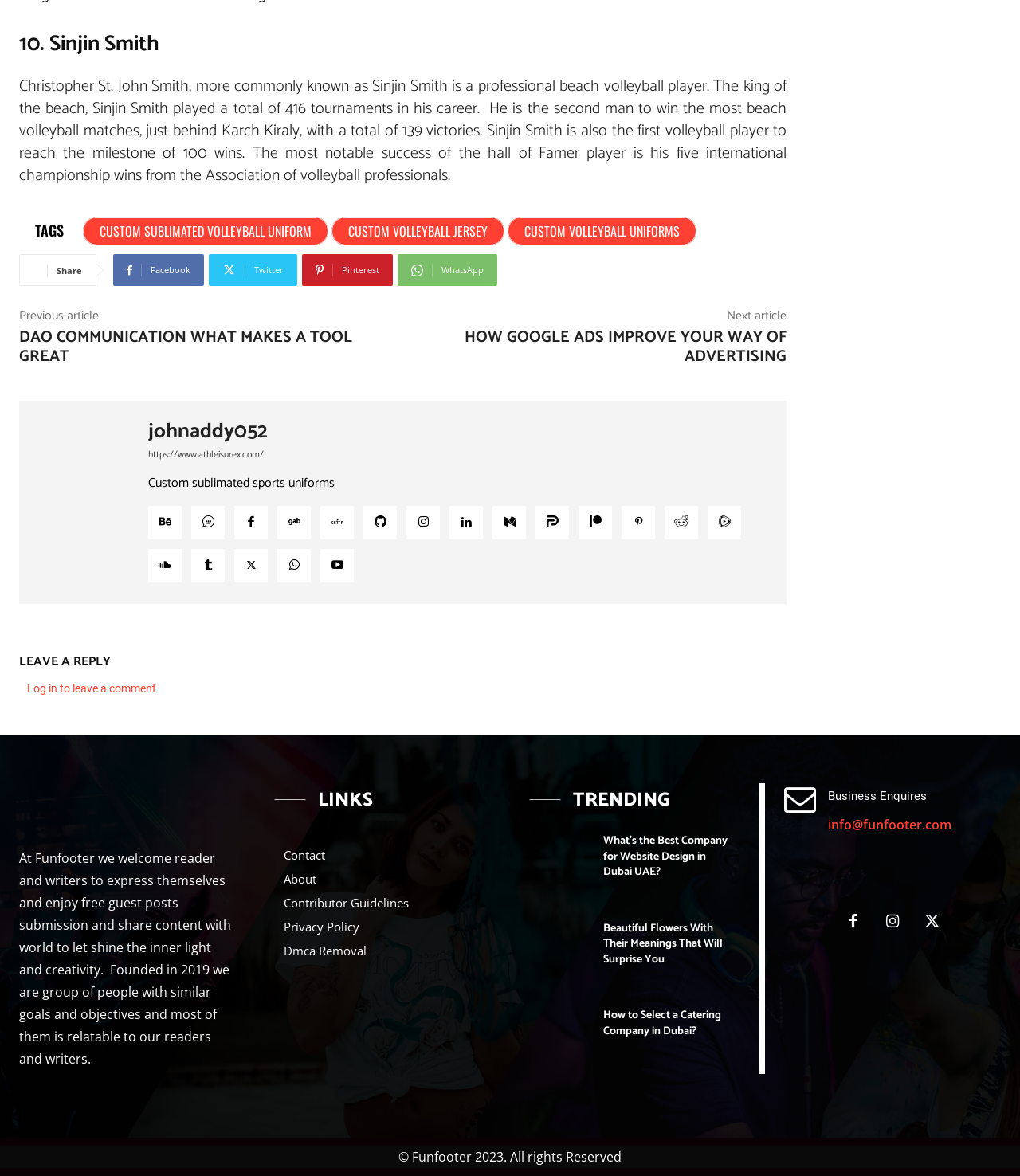Identify the bounding box coordinates for the element that needs to be clicked to fulfill this instruction: "Contact us". Provide the coordinates in the format of four float numbers between 0 and 1: [left, top, right, bottom].

[0.278, 0.717, 0.481, 0.737]